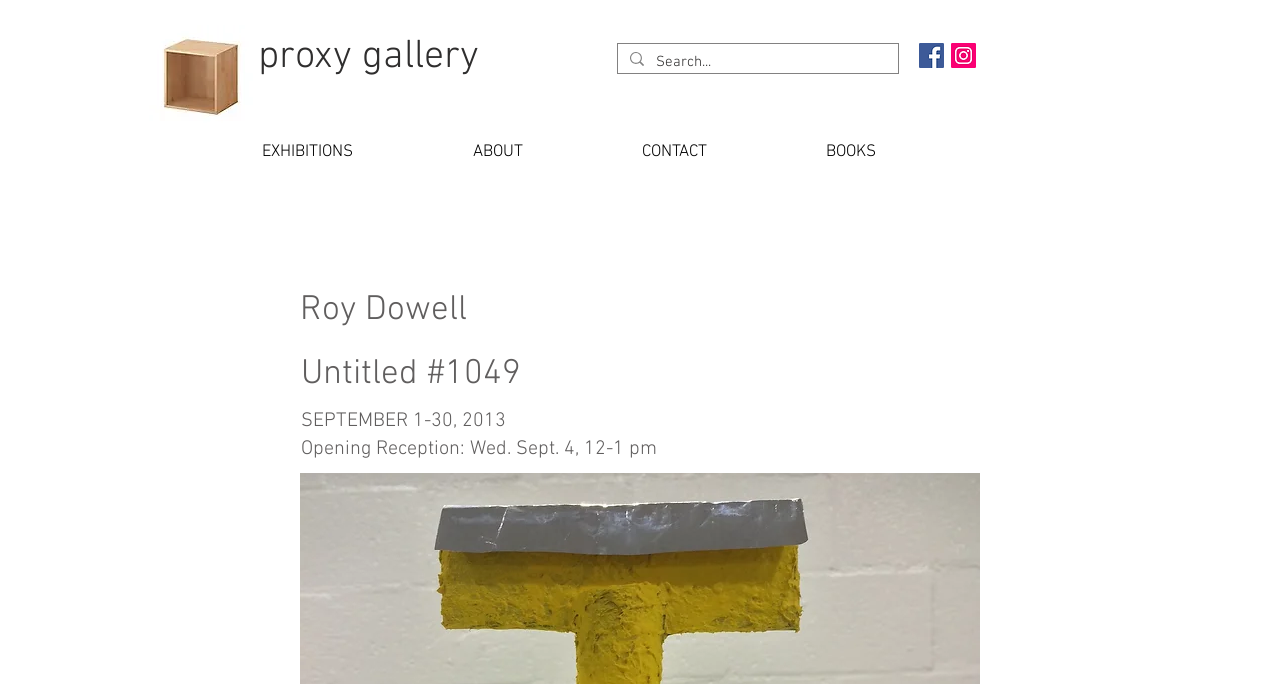Using the provided element description, identify the bounding box coordinates as (top-left x, top-left y, bottom-right x, bottom-right y). Ensure all values are between 0 and 1. Description: aria-label="Facebook social icon"

[0.718, 0.063, 0.738, 0.099]